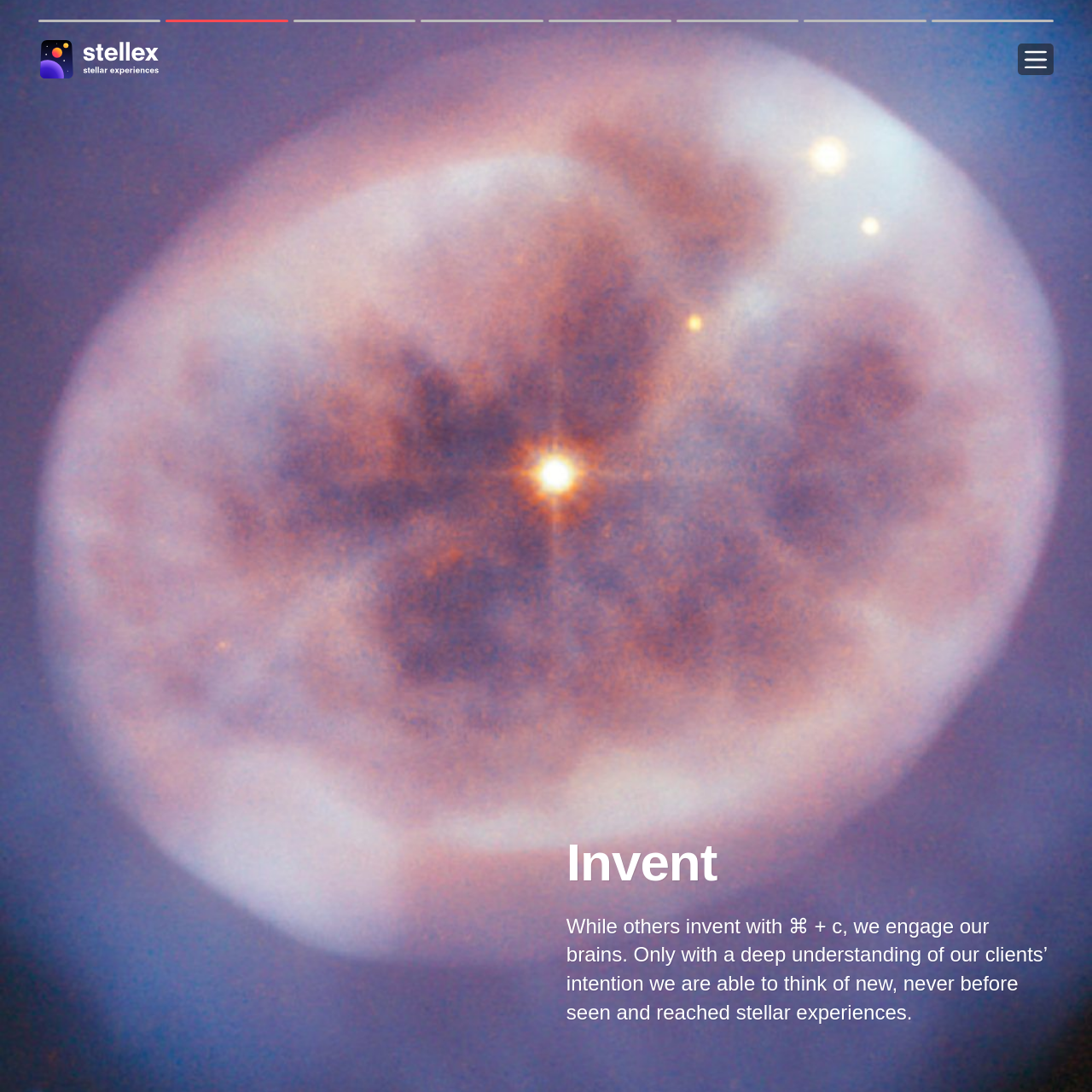Identify the bounding box coordinates for the element that needs to be clicked to fulfill this instruction: "Click the menu button". Provide the coordinates in the format of four float numbers between 0 and 1: [left, top, right, bottom].

[0.932, 0.04, 0.965, 0.069]